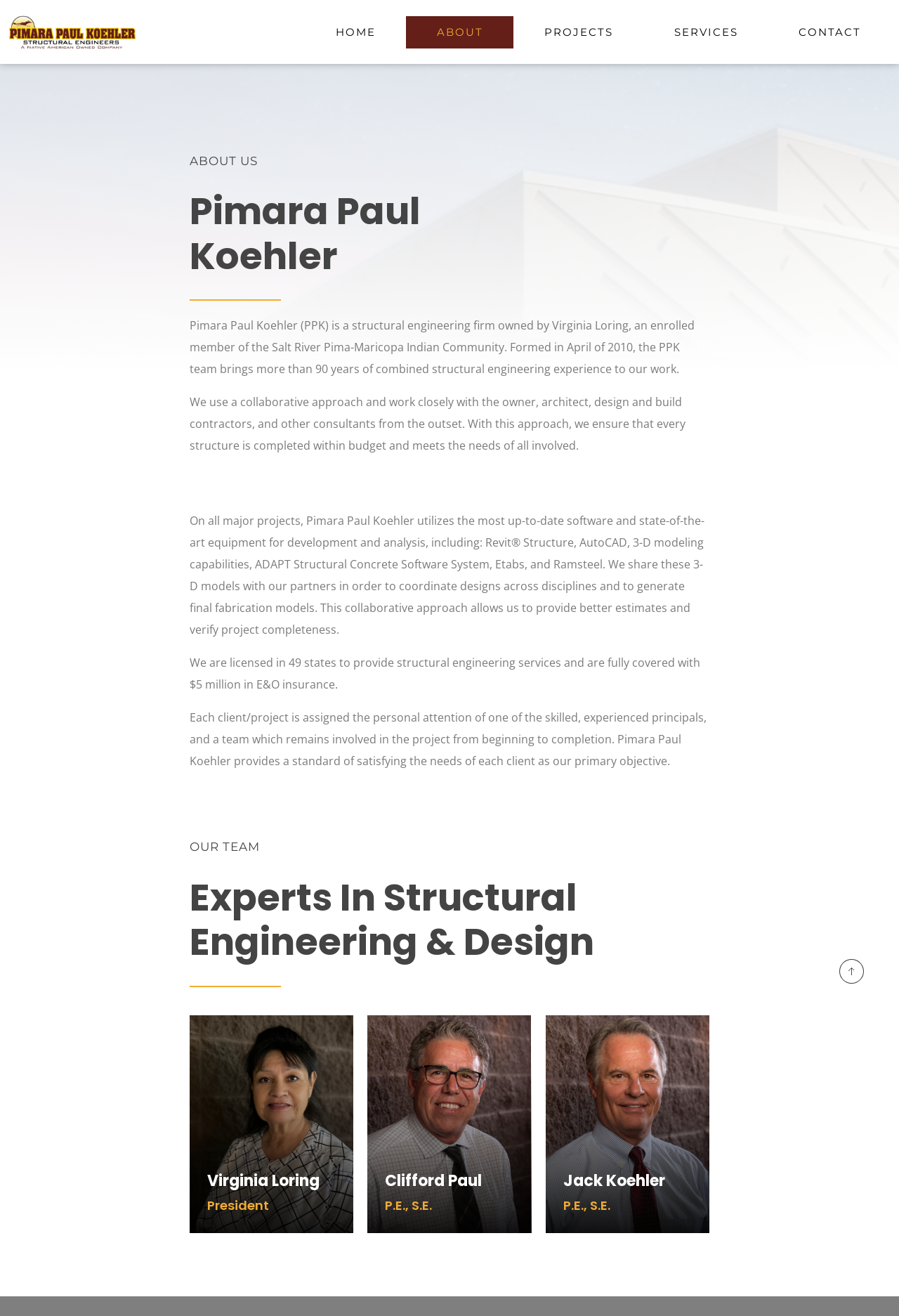Carefully examine the image and provide an in-depth answer to the question: What type of firm is Pimara Paul Koehler?

Based on the webpage content, specifically the first paragraph, it is mentioned that 'Pimara Paul Koehler (PPK) is a structural engineering firm owned by Virginia Loring...' which indicates that Pimara Paul Koehler is a structural engineering firm.